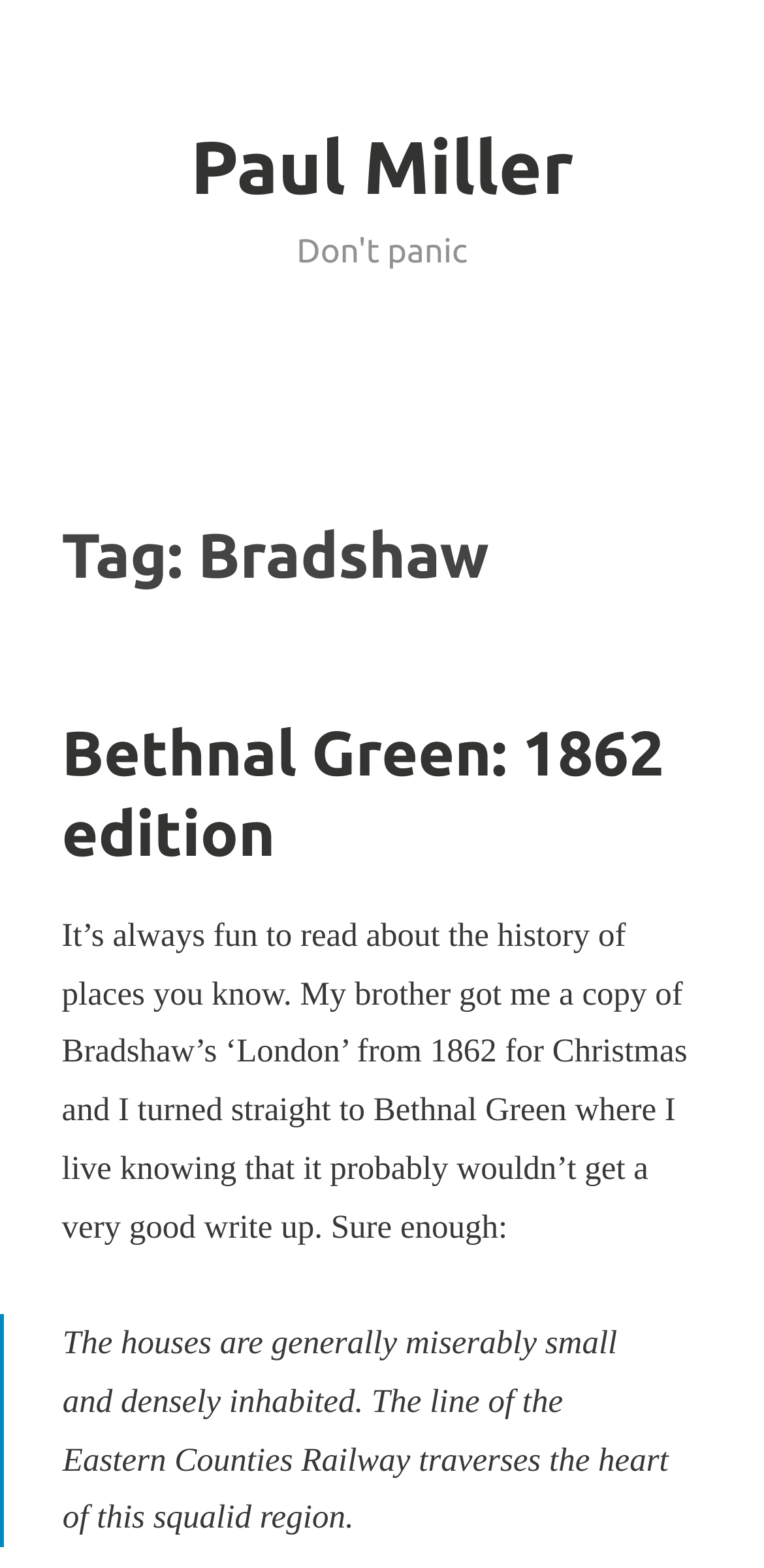What is the description of the houses in Bethnal Green according to the text? Analyze the screenshot and reply with just one word or a short phrase.

miserably small and densely inhabited